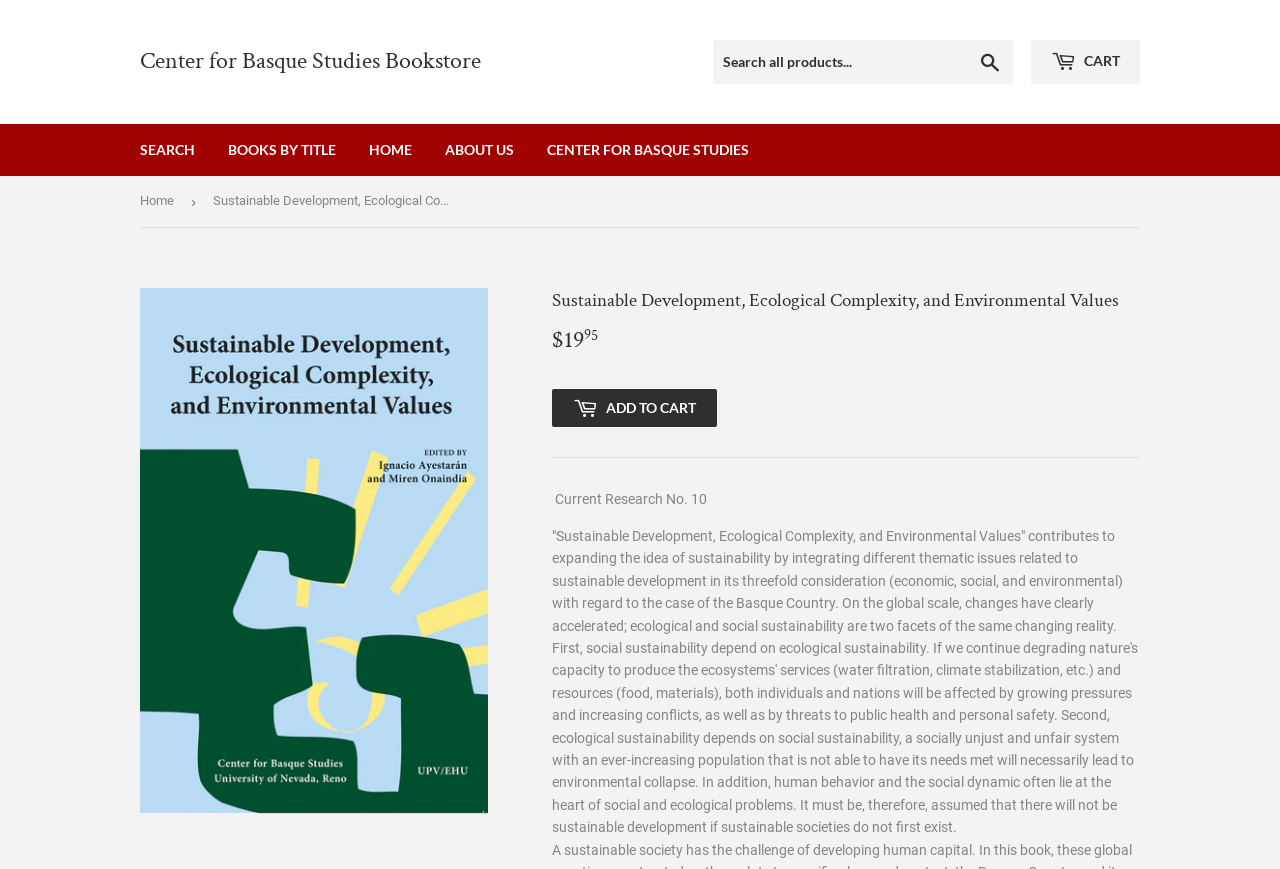What is the function of the button on the right side of the search box?
Please answer the question with a single word or phrase, referencing the image.

Search